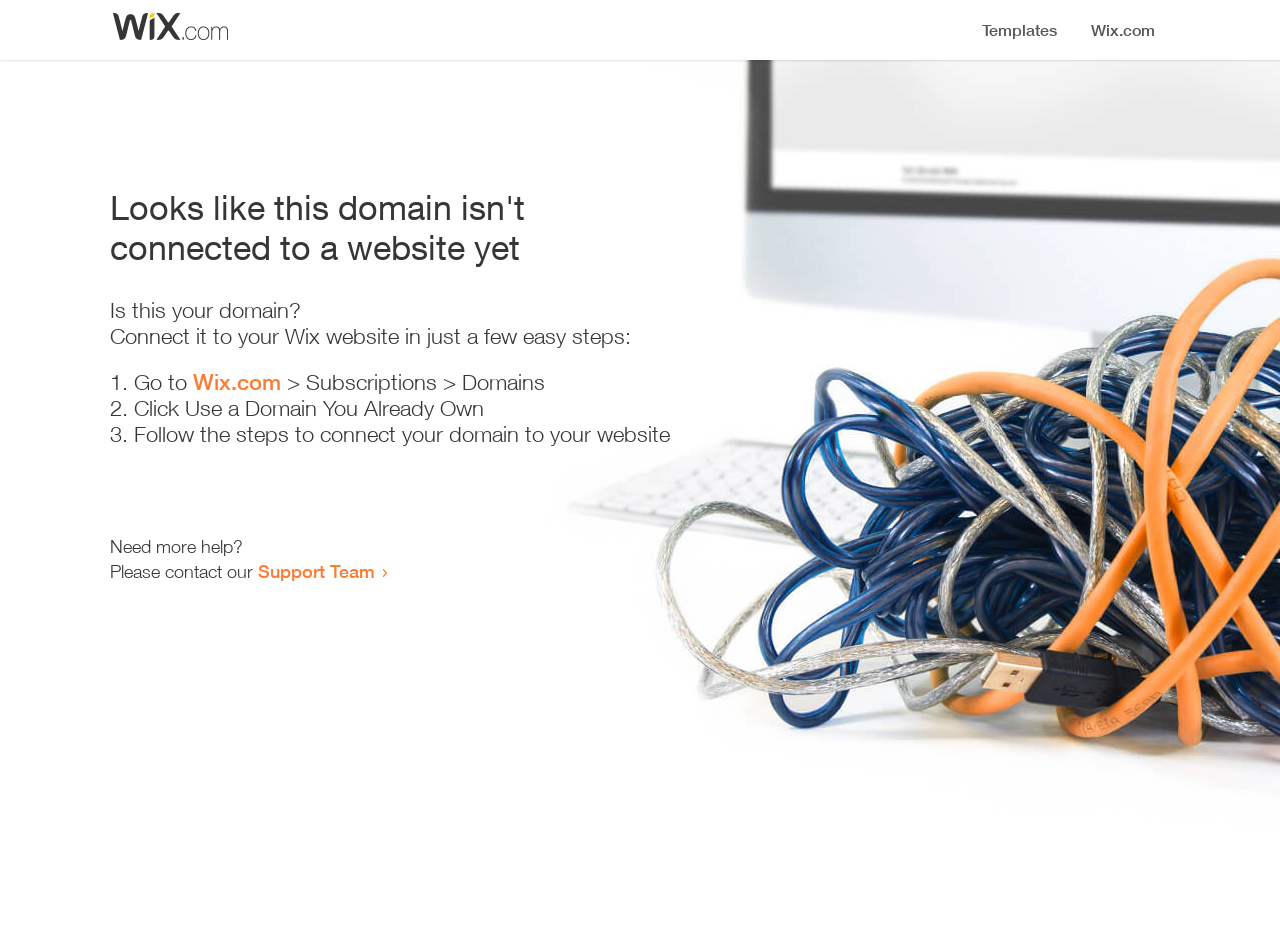Respond to the question below with a concise word or phrase:
How many steps are required to connect the domain to a website?

3